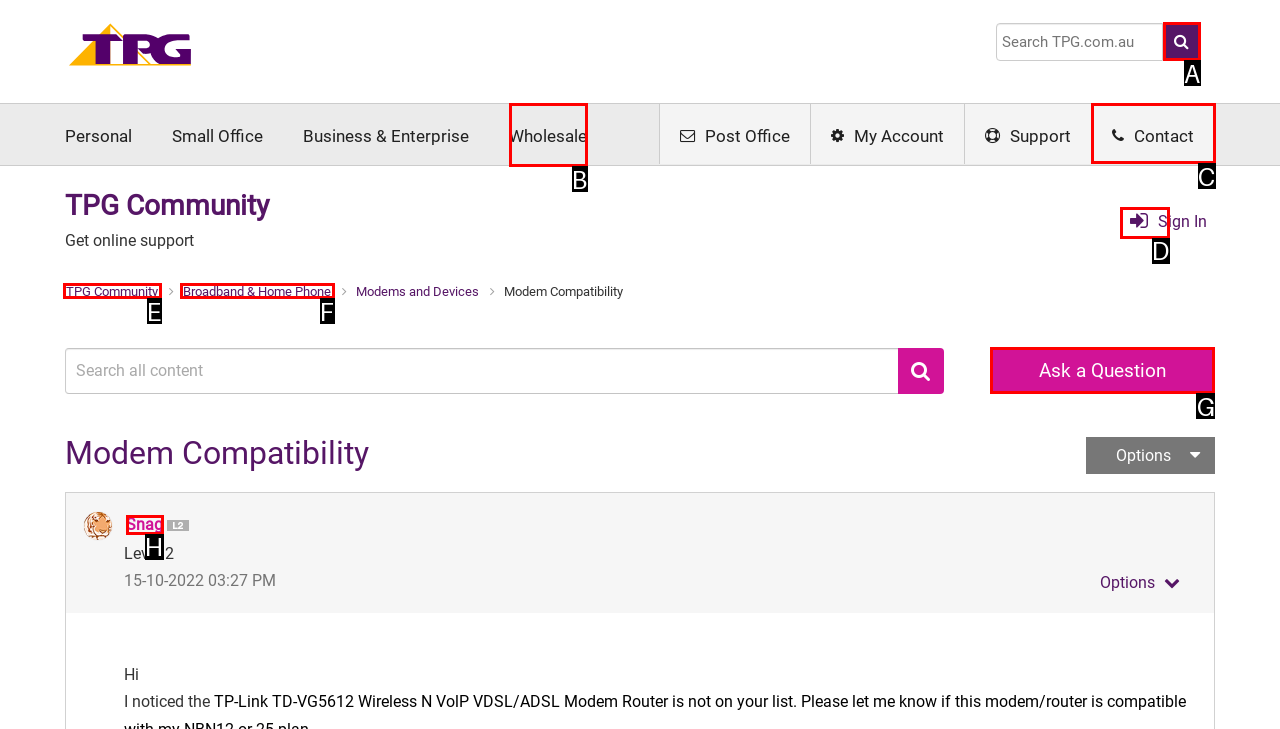To complete the task: Ask a Question, which option should I click? Answer with the appropriate letter from the provided choices.

G